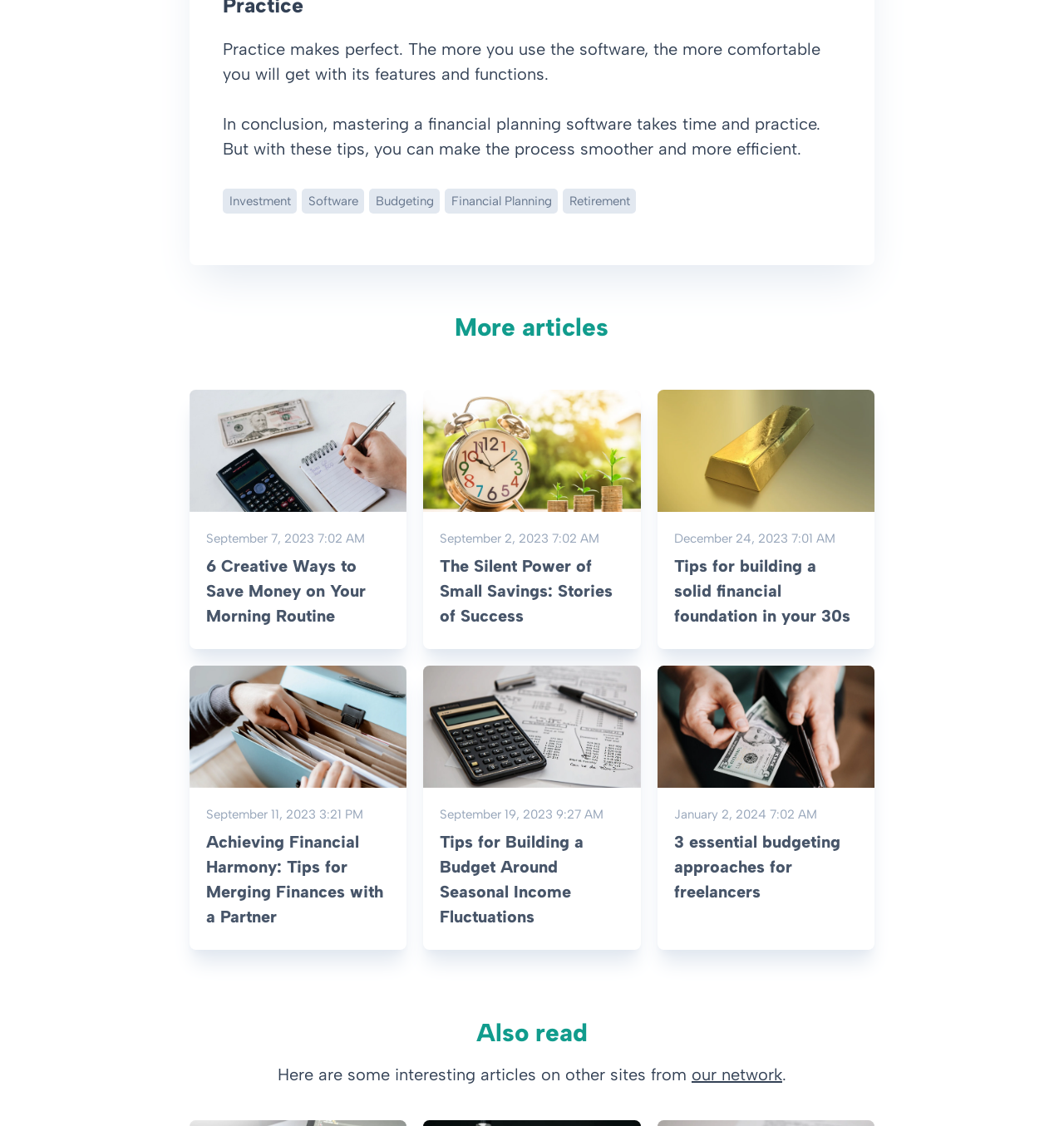Give a concise answer of one word or phrase to the question: 
What is the main topic of the webpage?

Financial planning